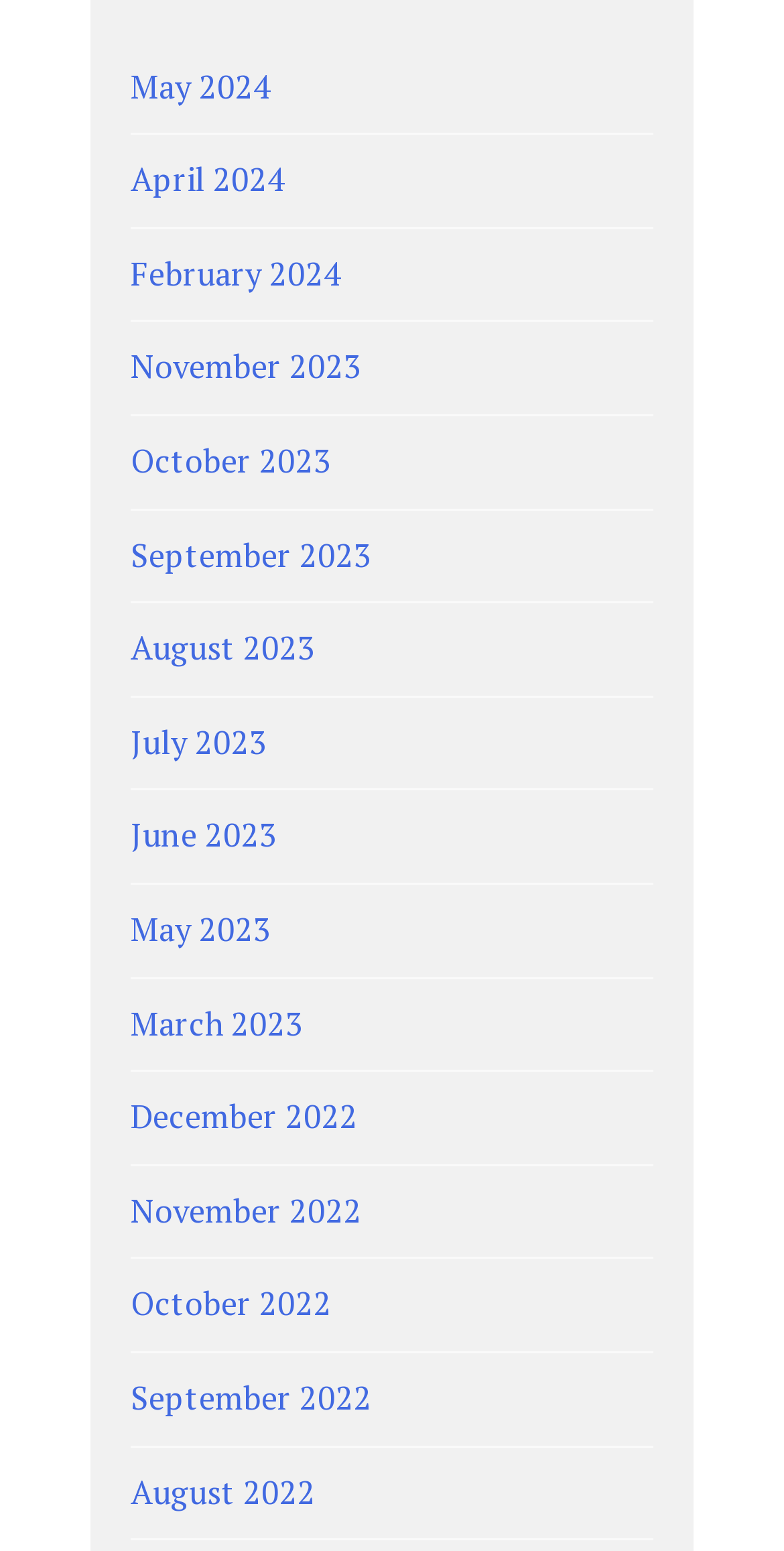Please determine the bounding box coordinates of the area that needs to be clicked to complete this task: 'view May 2024'. The coordinates must be four float numbers between 0 and 1, formatted as [left, top, right, bottom].

[0.167, 0.041, 0.346, 0.07]